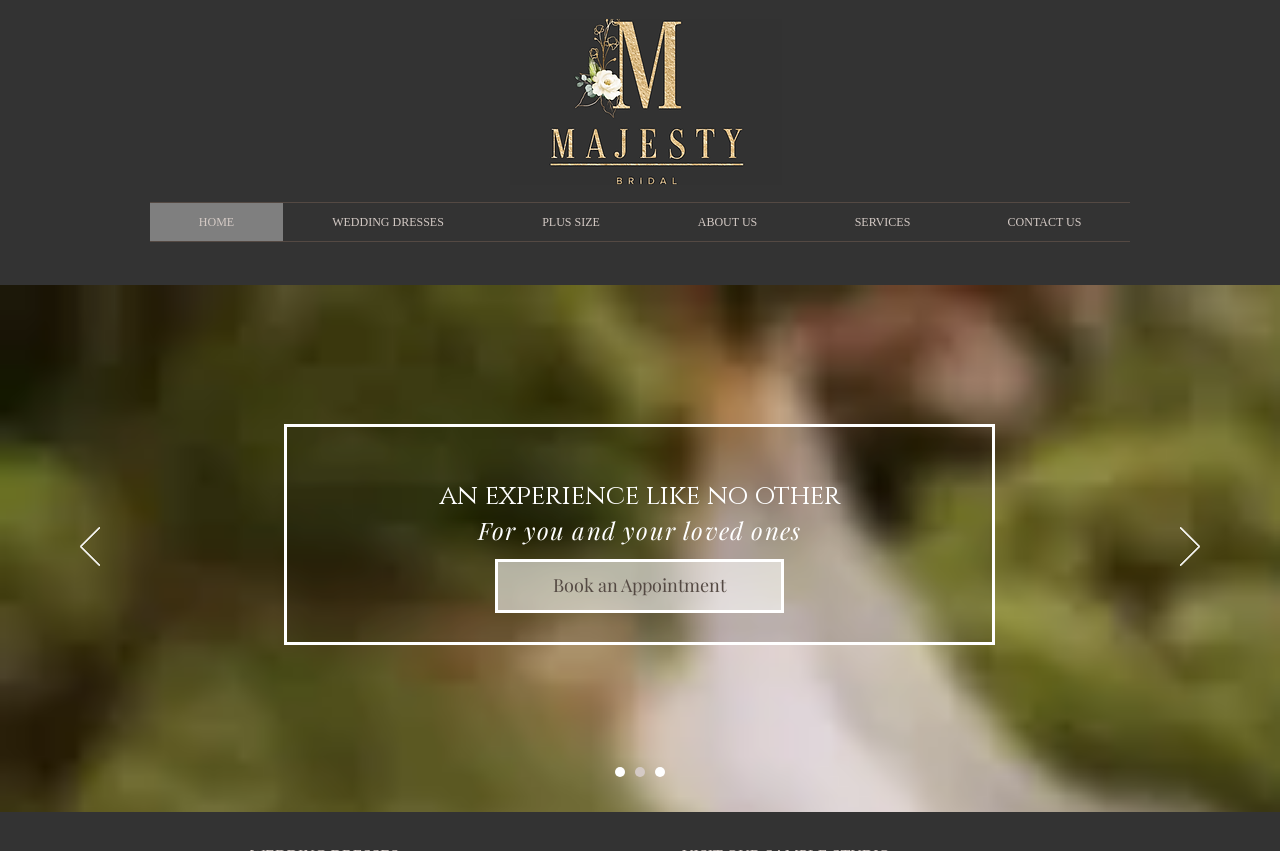By analyzing the image, answer the following question with a detailed response: What is the purpose of the 'Book an Appointment' link?

The 'Book an Appointment' link is likely used to schedule a meeting or consultation with the bridal shop, allowing potential customers to plan a visit and discuss their wedding dress needs.